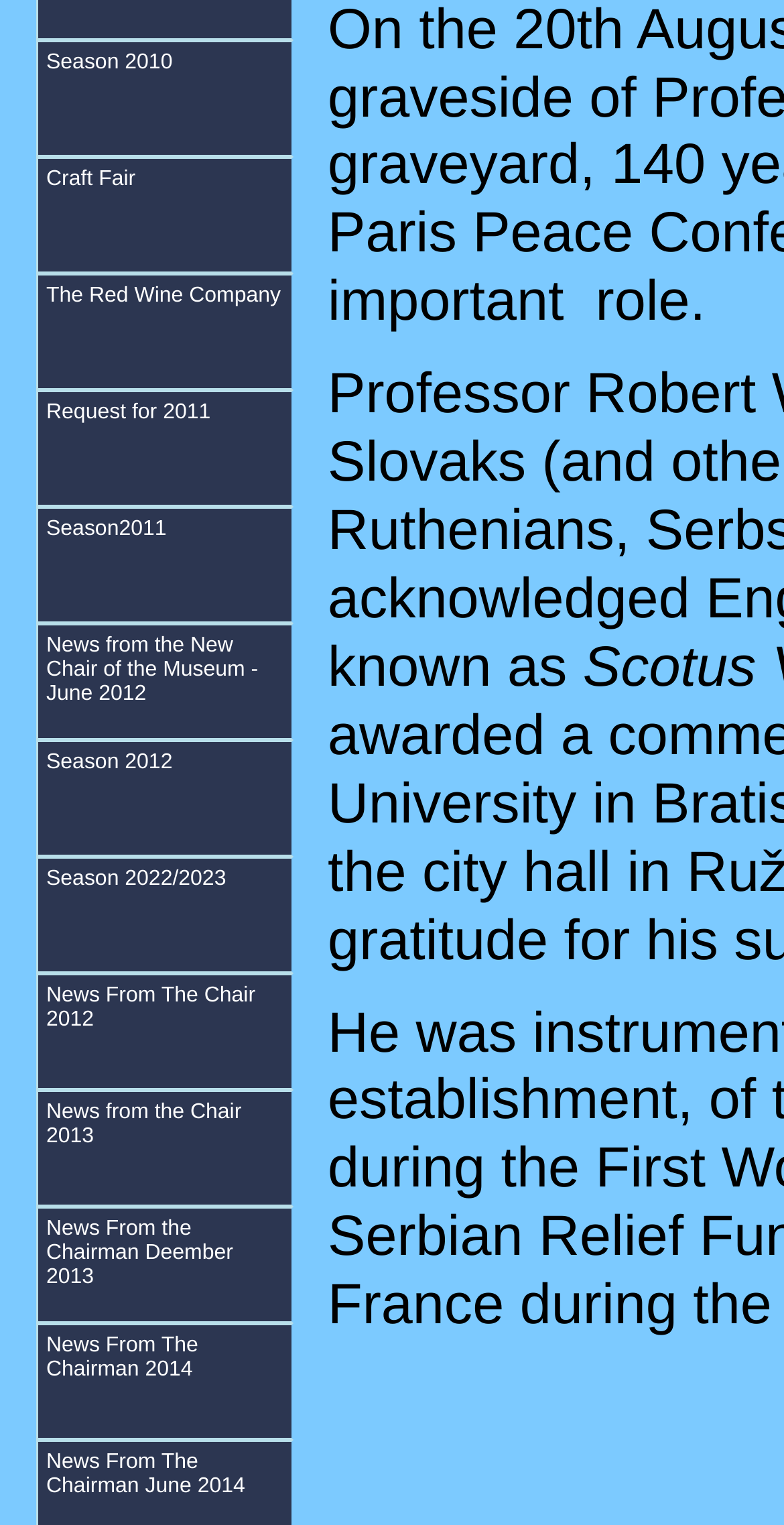Extract the bounding box coordinates of the UI element described: "Season 2012". Provide the coordinates in the format [left, top, right, bottom] with values ranging from 0 to 1.

[0.046, 0.485, 0.374, 0.562]